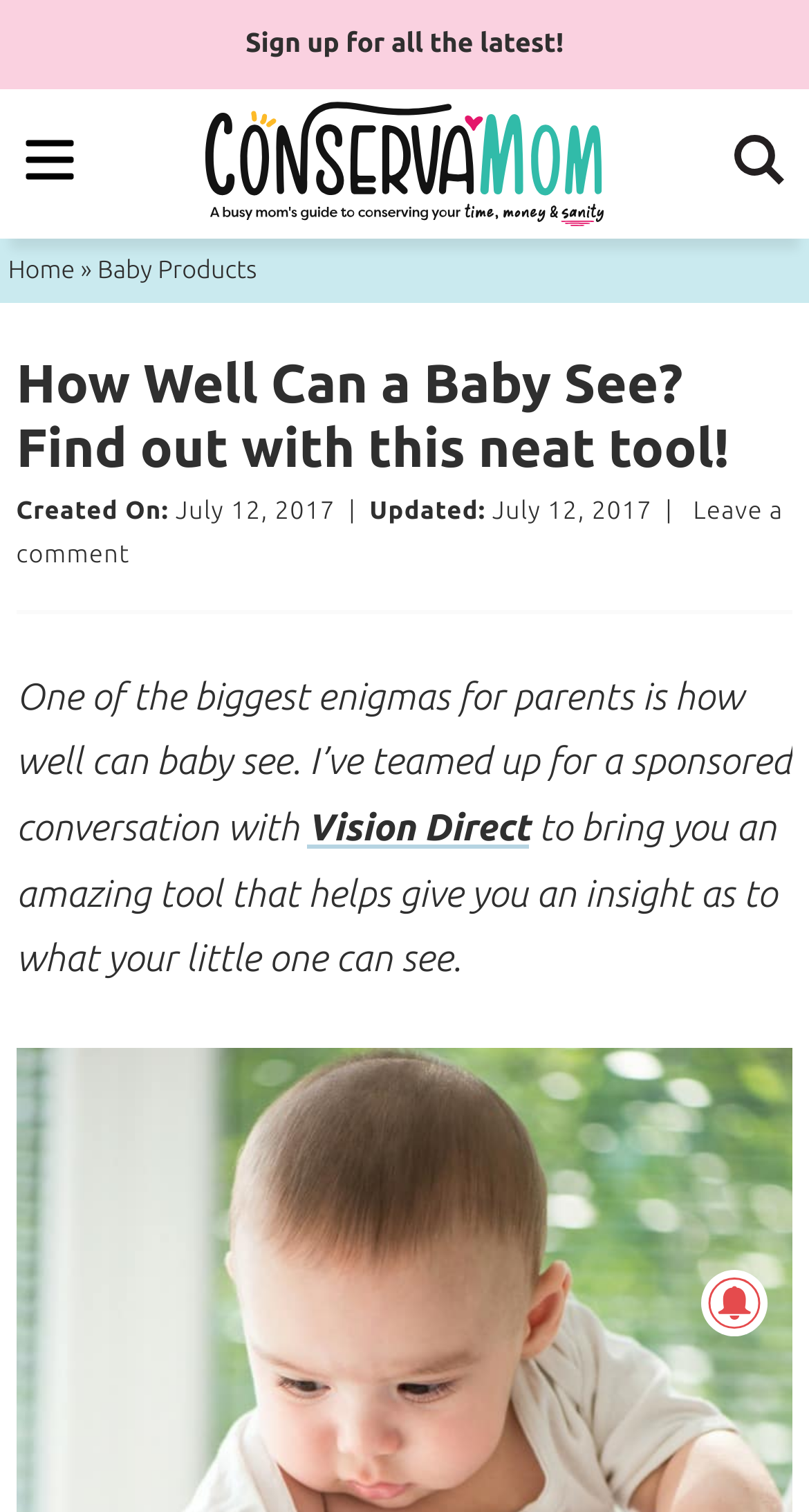Please find the bounding box coordinates of the element that must be clicked to perform the given instruction: "Click the 'Sign up for all the latest!' link". The coordinates should be four float numbers from 0 to 1, i.e., [left, top, right, bottom].

[0.0, 0.0, 1.0, 0.059]